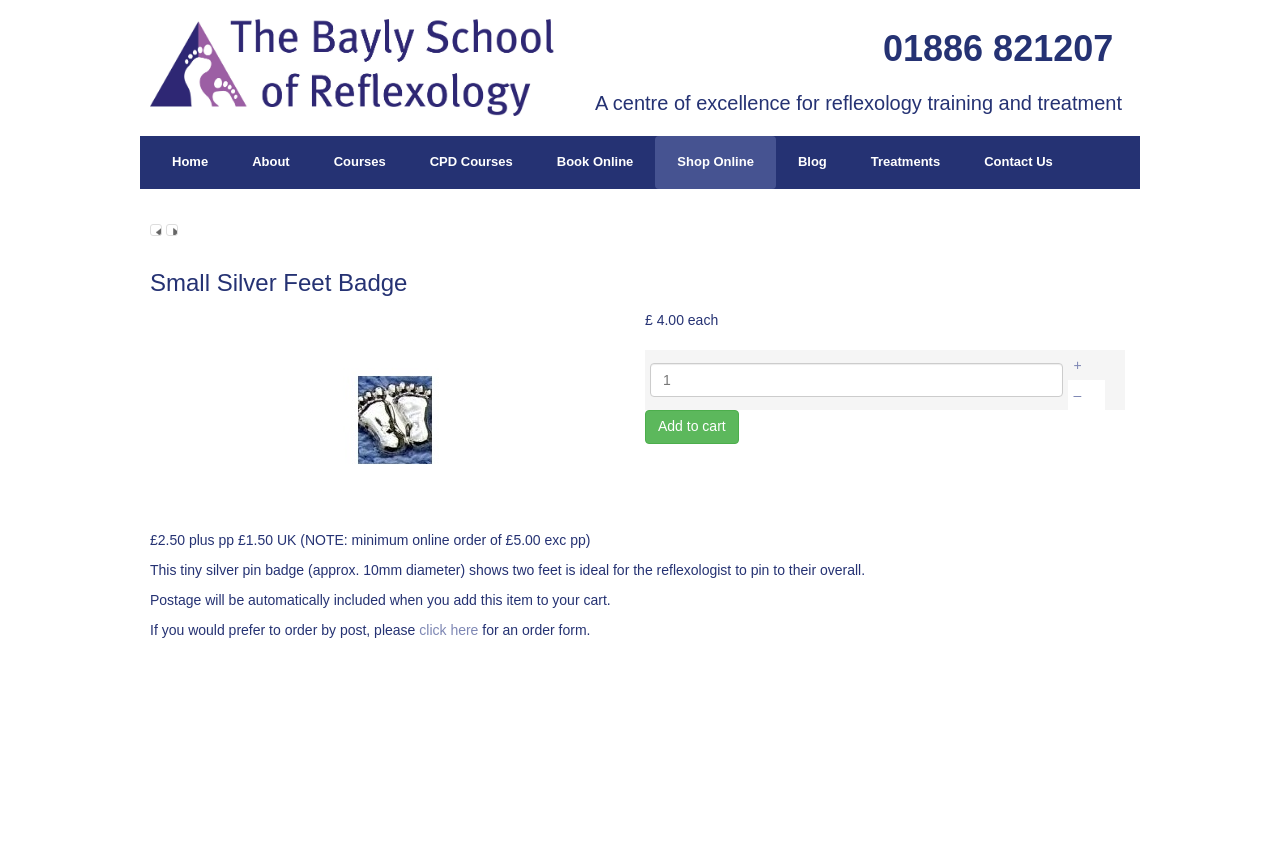Determine the bounding box coordinates of the element's region needed to click to follow the instruction: "Click click here". Provide these coordinates as four float numbers between 0 and 1, formatted as [left, top, right, bottom].

[0.328, 0.718, 0.374, 0.736]